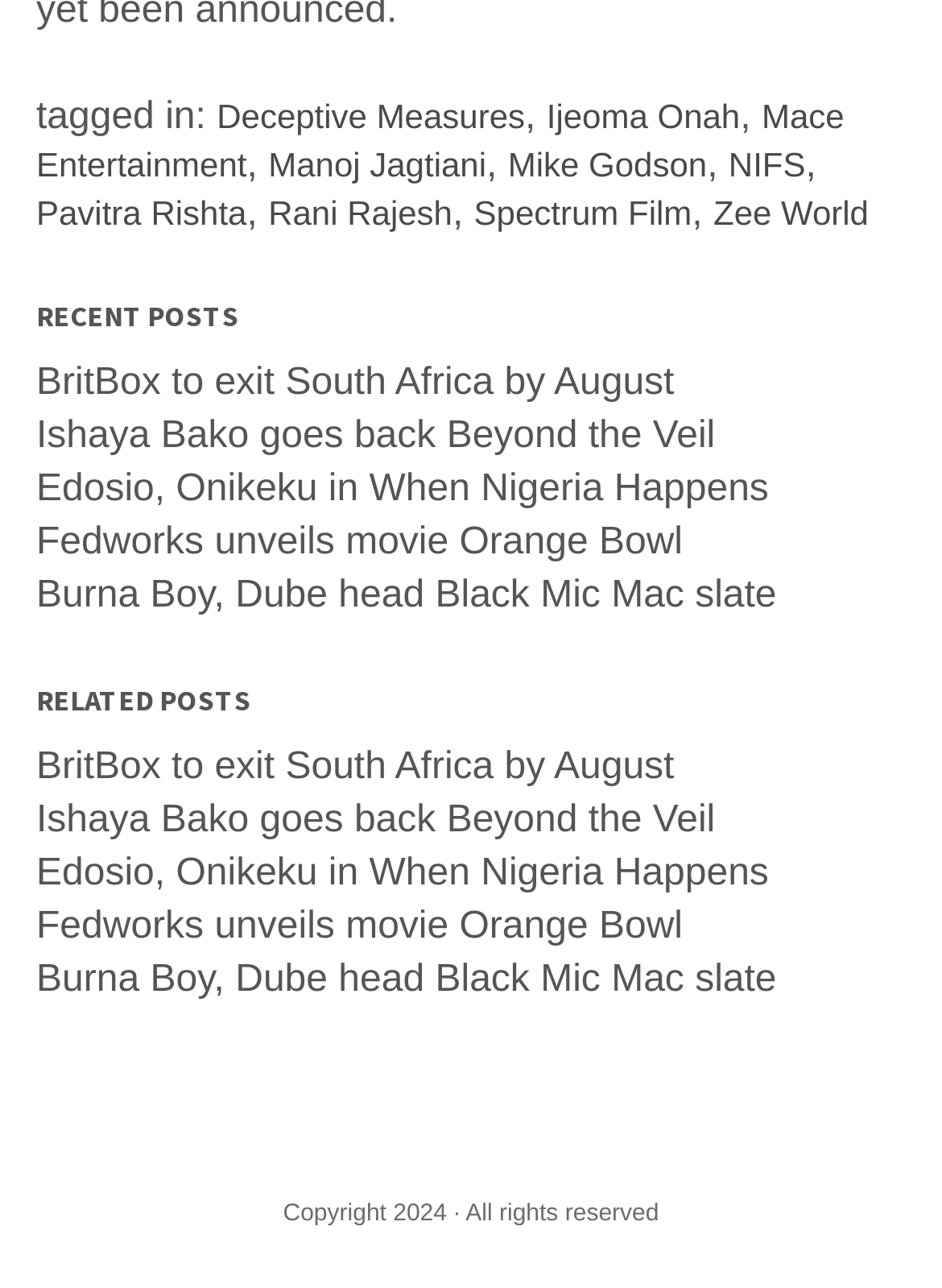Please specify the bounding box coordinates of the region to click in order to perform the following instruction: "Check related post 'Ishaya Bako goes back Beyond the Veil'".

[0.038, 0.621, 0.759, 0.653]